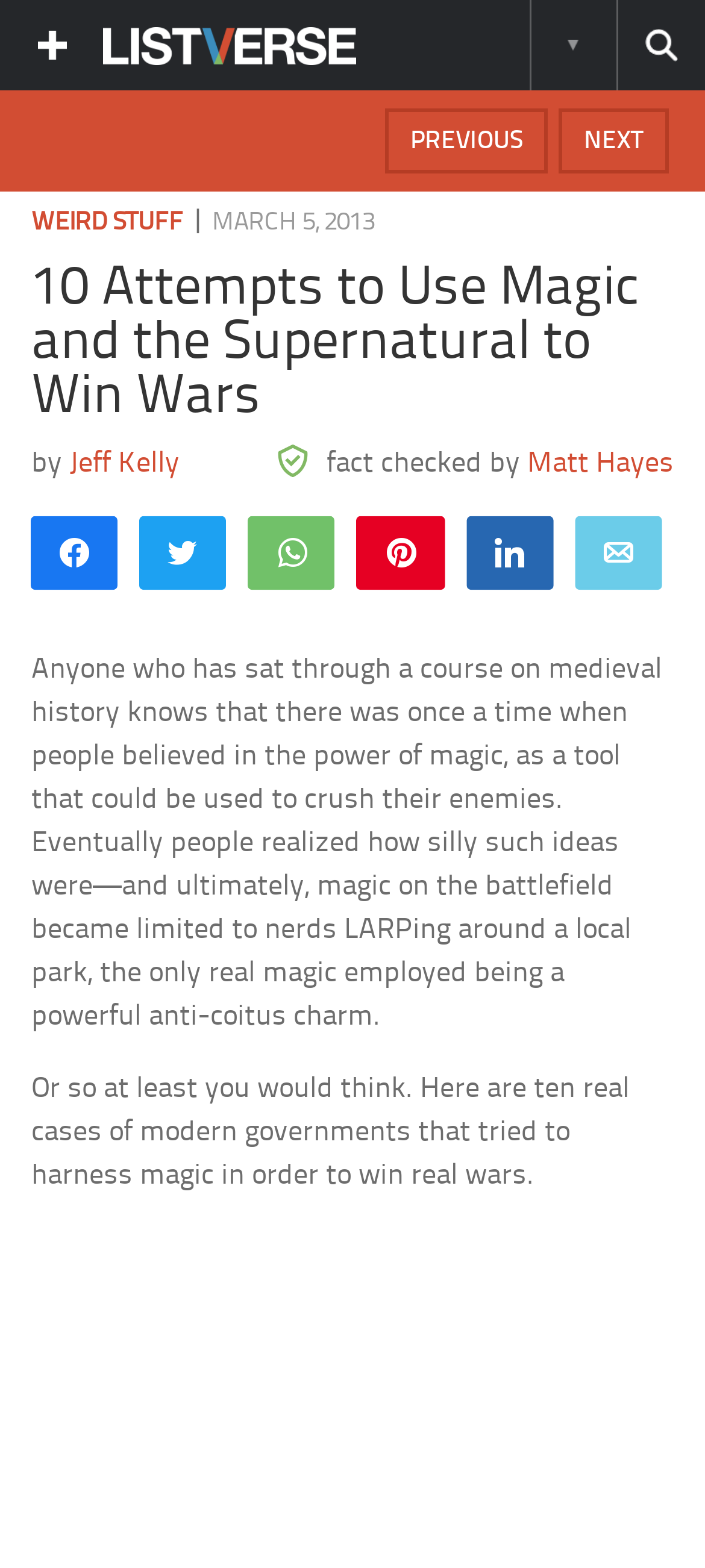Generate the text content of the main headline of the webpage.

10 Attempts to Use Magic and the Supernatural to Win Wars